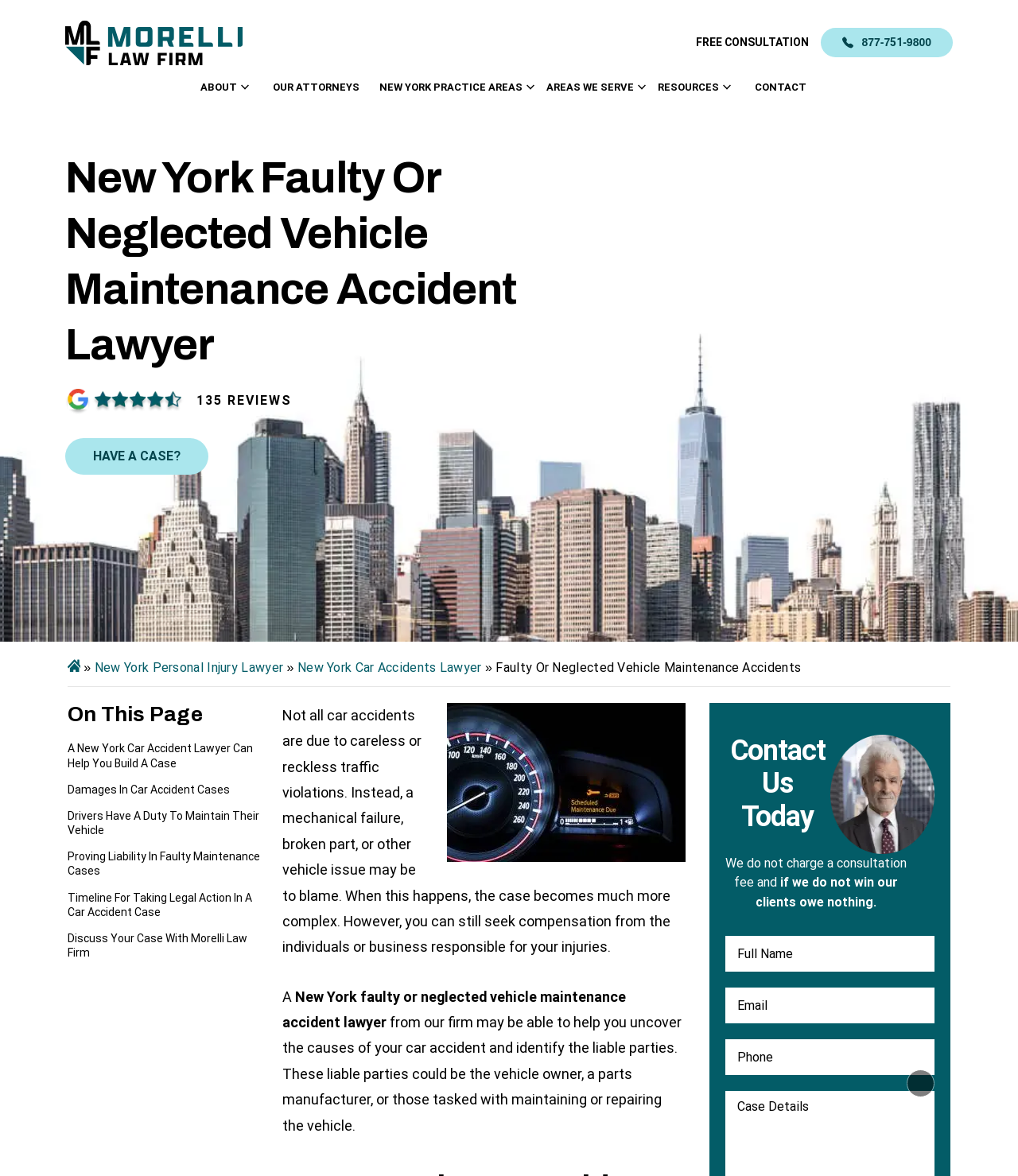What is the name of the law firm?
Based on the screenshot, respond with a single word or phrase.

Morelli Law